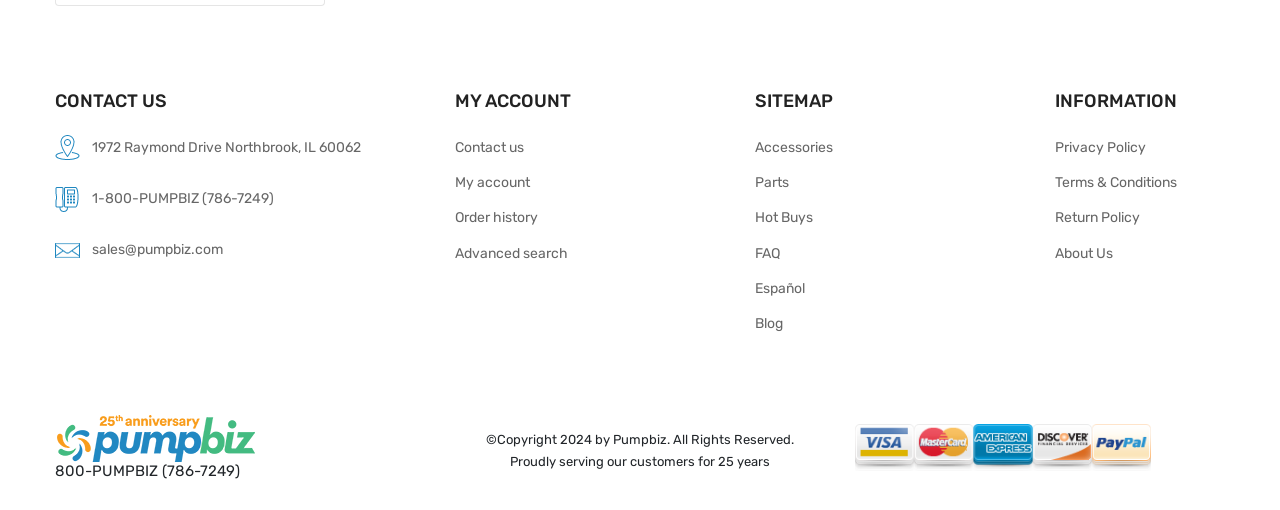What is the company's phone number?
Using the image, give a concise answer in the form of a single word or short phrase.

1-800-PUMPBIZ (786-7249)